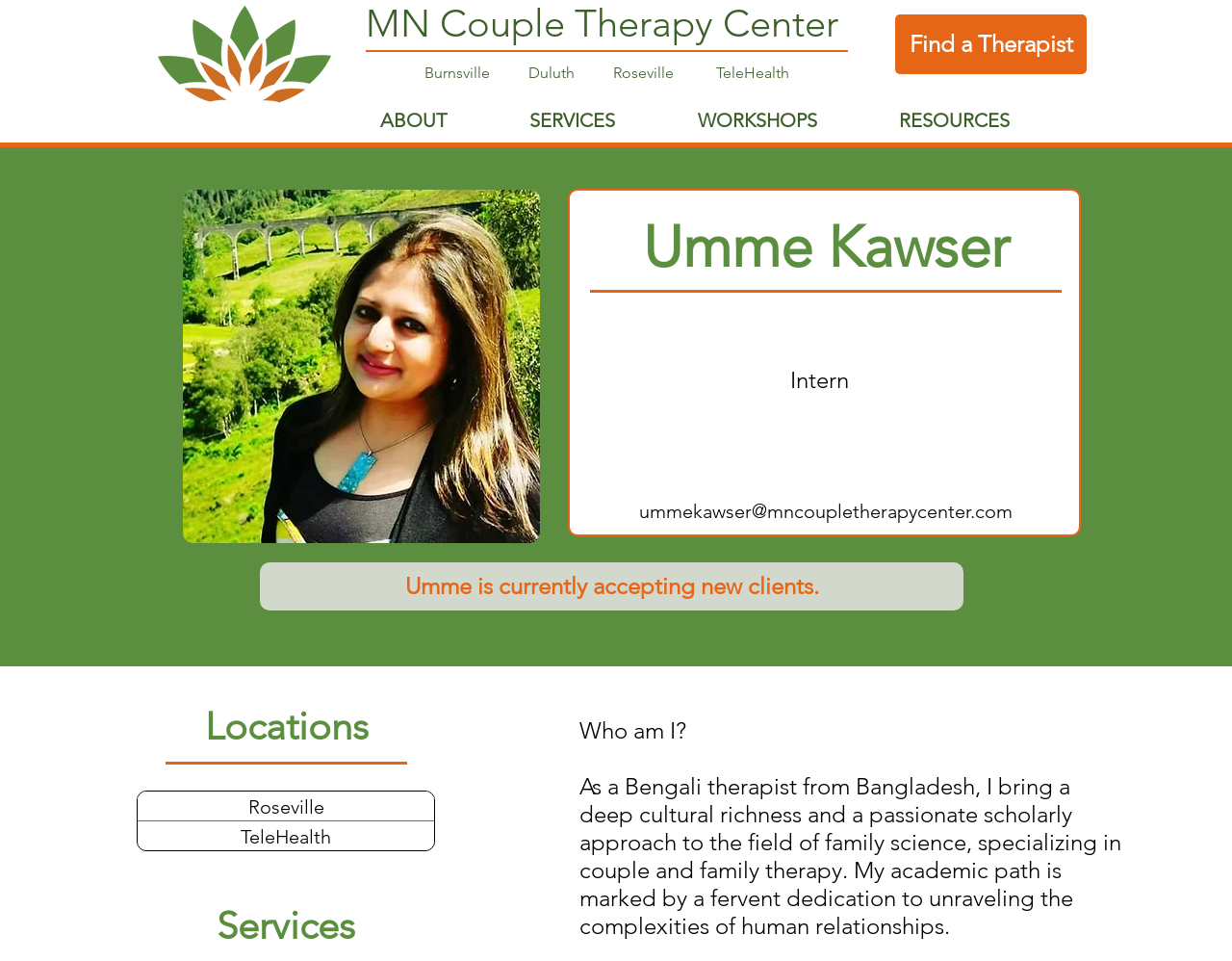Please find the bounding box coordinates of the element's region to be clicked to carry out this instruction: "Learn more about services".

[0.134, 0.939, 0.33, 0.987]